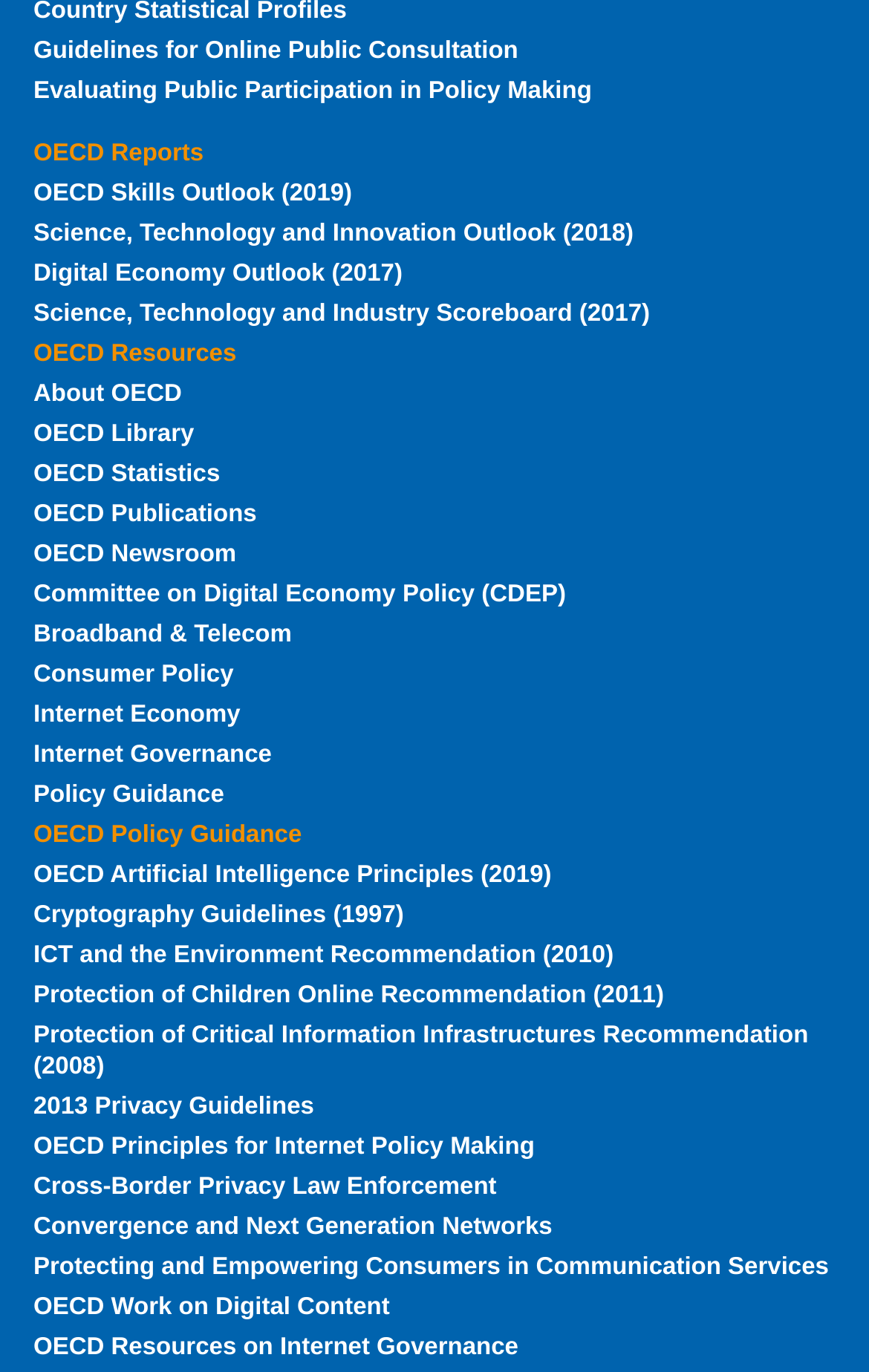Give a short answer using one word or phrase for the question:
What is the first link on the webpage?

Guidelines for Online Public Consultation